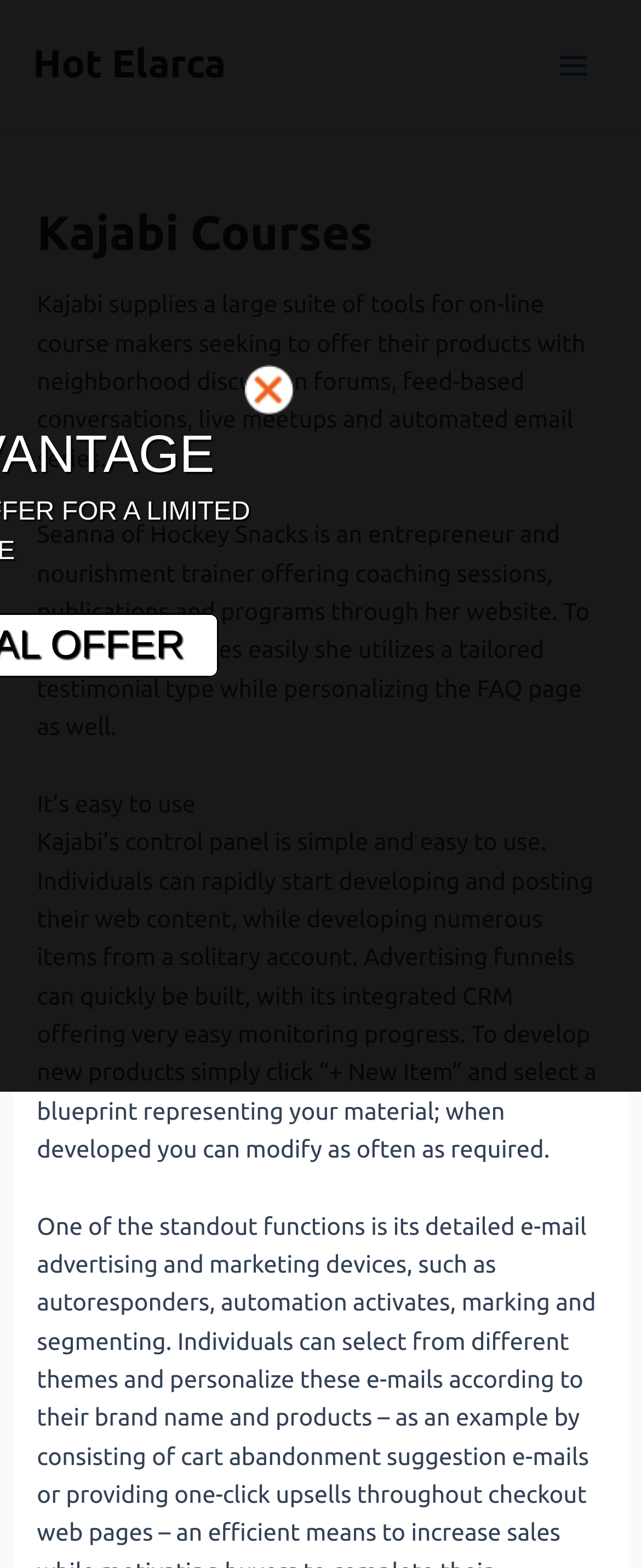Determine the bounding box coordinates for the UI element matching this description: "GET SPECIAL OFFER".

[0.133, 0.392, 0.867, 0.433]